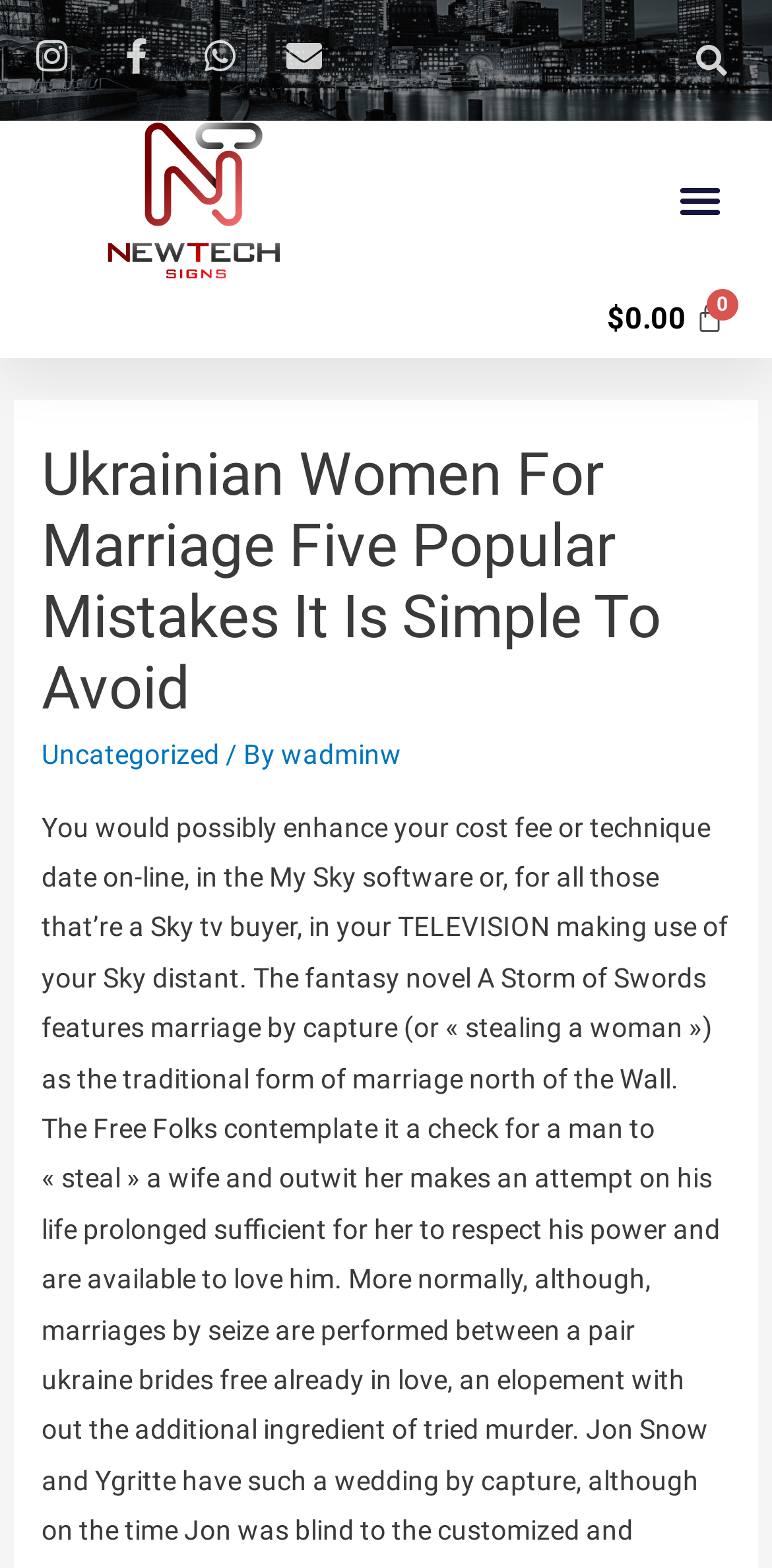Please determine the bounding box of the UI element that matches this description: $0.00 Cart. The coordinates should be given as (top-left x, top-left y, bottom-right x, bottom-right y), with all values between 0 and 1.

[0.724, 0.178, 1.0, 0.228]